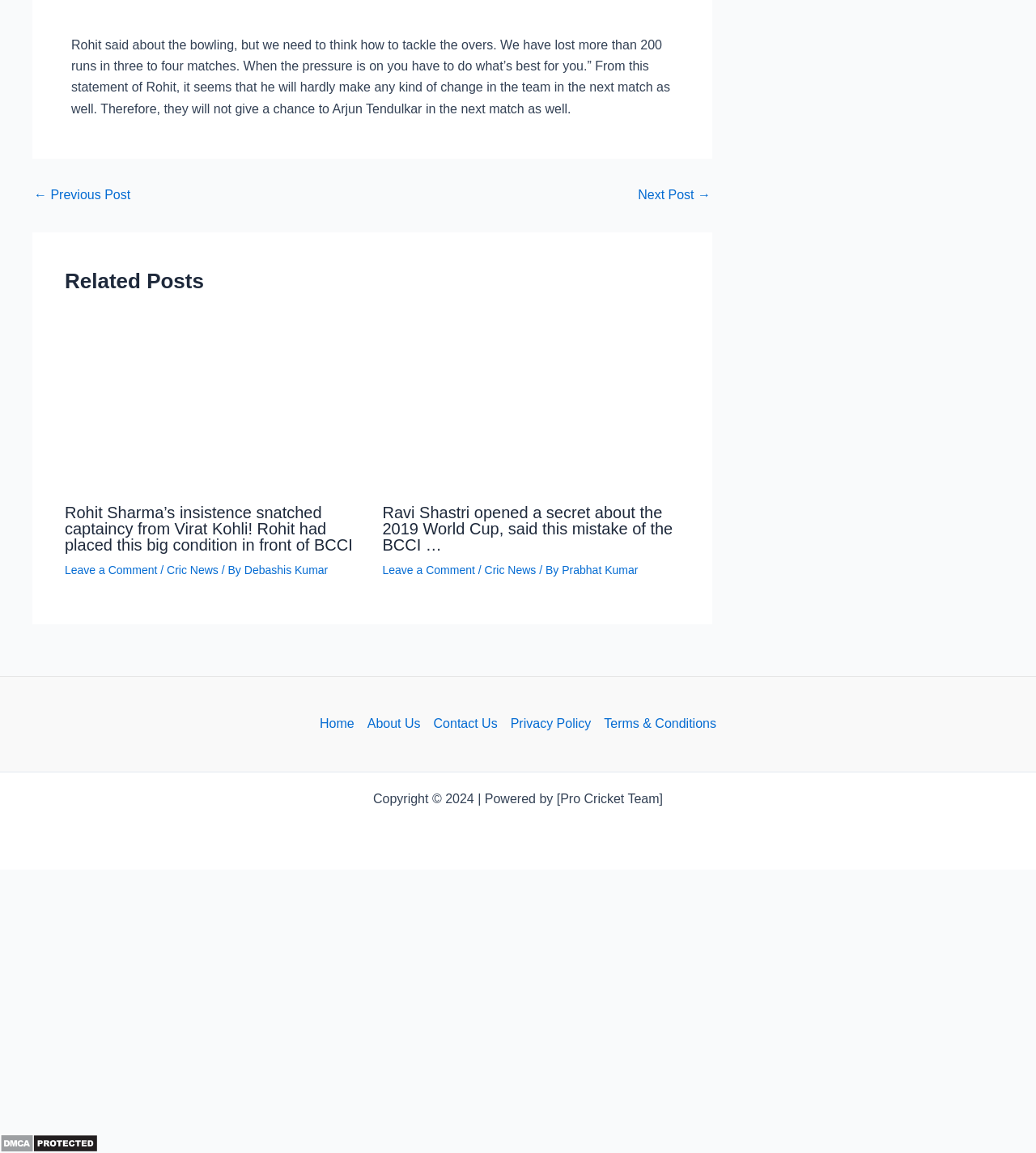Determine the bounding box coordinates of the clickable element to achieve the following action: 'Click on the 'Next Post' link'. Provide the coordinates as four float values between 0 and 1, formatted as [left, top, right, bottom].

[0.616, 0.164, 0.686, 0.175]